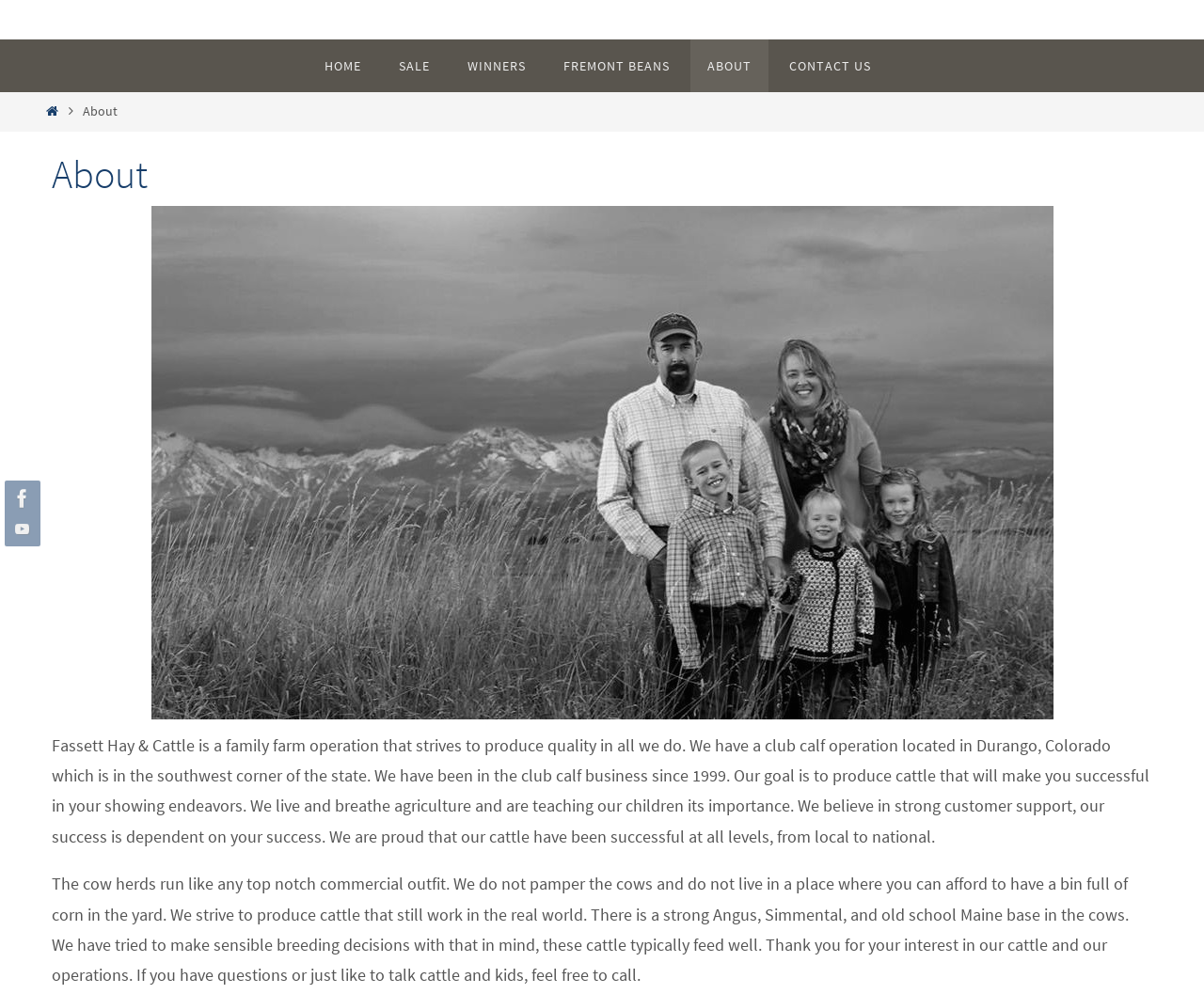Use one word or a short phrase to answer the question provided: 
Where is the club calf operation located?

Durango, Colorado